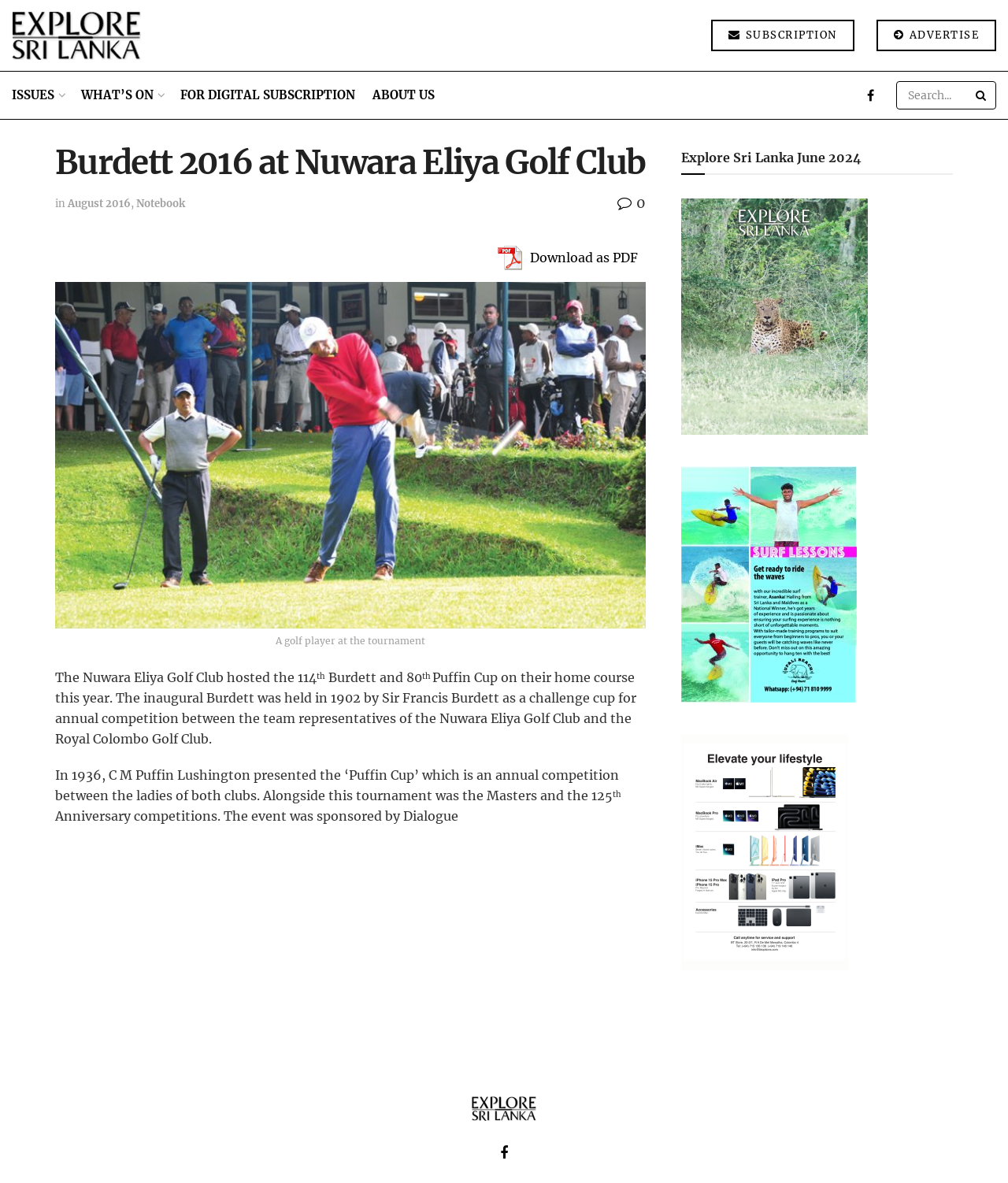Find the bounding box coordinates for the element that must be clicked to complete the instruction: "Subscribe". The coordinates should be four float numbers between 0 and 1, indicated as [left, top, right, bottom].

[0.705, 0.017, 0.847, 0.043]